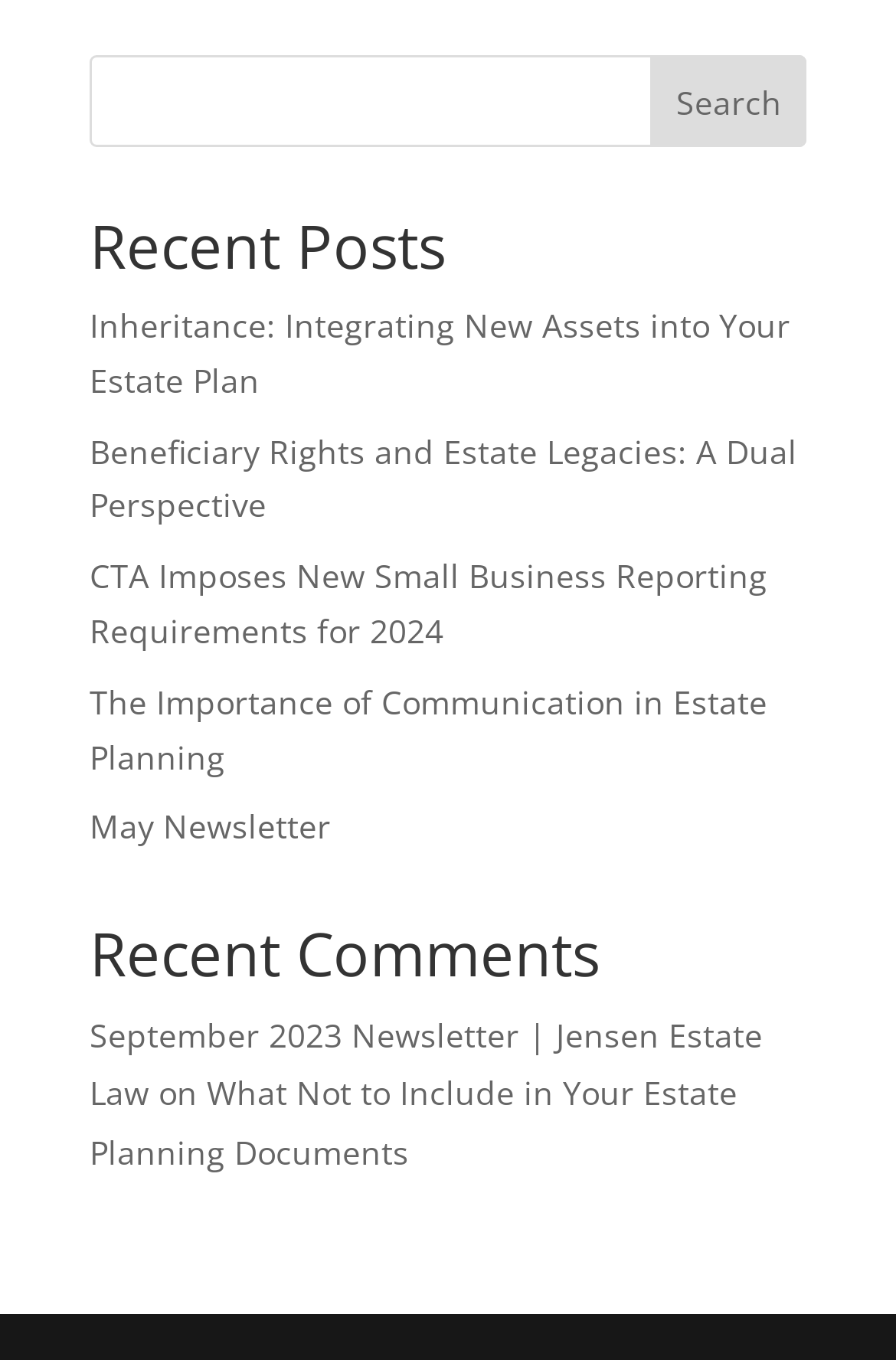With reference to the screenshot, provide a detailed response to the question below:
How many recent posts are listed?

The webpage has a section labeled 'Recent Posts' which lists four links to different posts, including 'Inheritance: Integrating New Assets into Your Estate Plan', 'Beneficiary Rights and Estate Legacies: A Dual Perspective', 'CTA Imposes New Small Business Reporting Requirements for 2024', and 'The Importance of Communication in Estate Planning'.